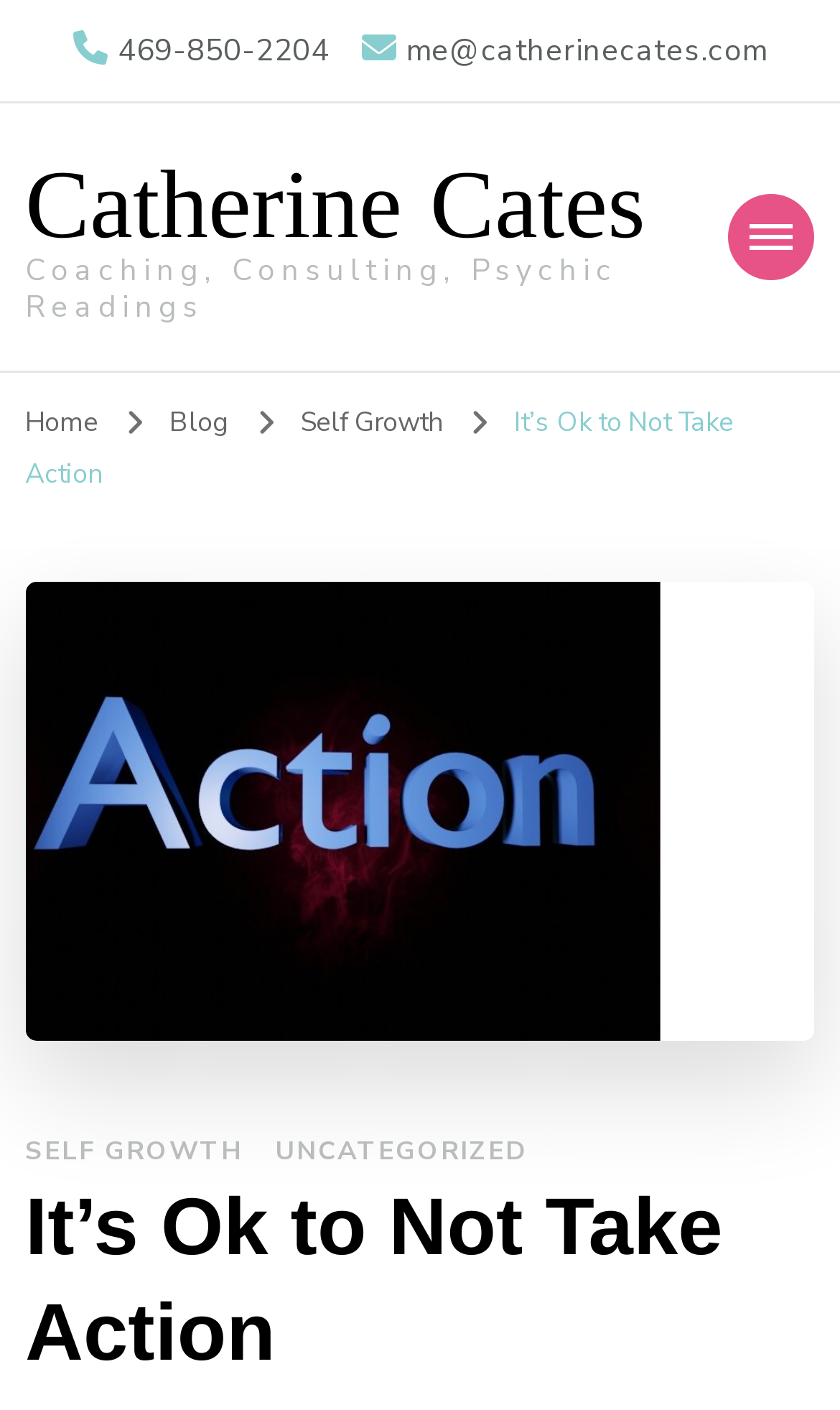What is the category of the blog post?
Kindly offer a comprehensive and detailed response to the question.

I found a figure element that contains a link with the text 'SELF GROWTH'. This element is located within the main content section of the webpage, below the heading 'It’s Ok to Not Take Action'.